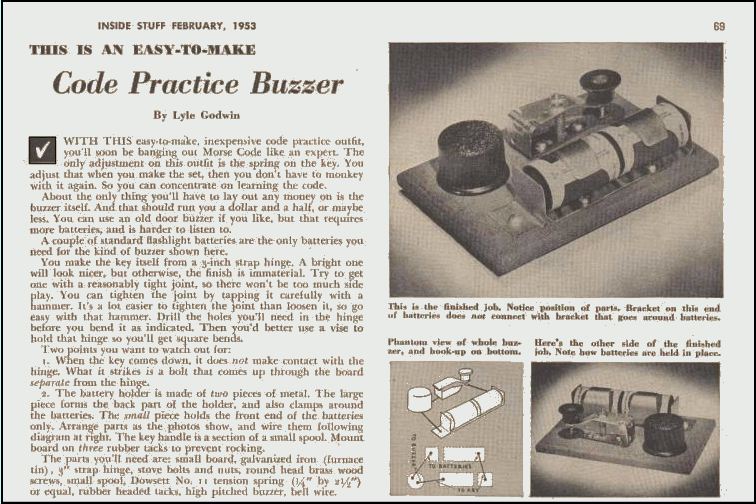Use the information in the screenshot to answer the question comprehensively: What is the purpose of the project?

The description suggests that the project is designed for those interested in learning Morse code, highlighting its cost-effectiveness and simplicity.